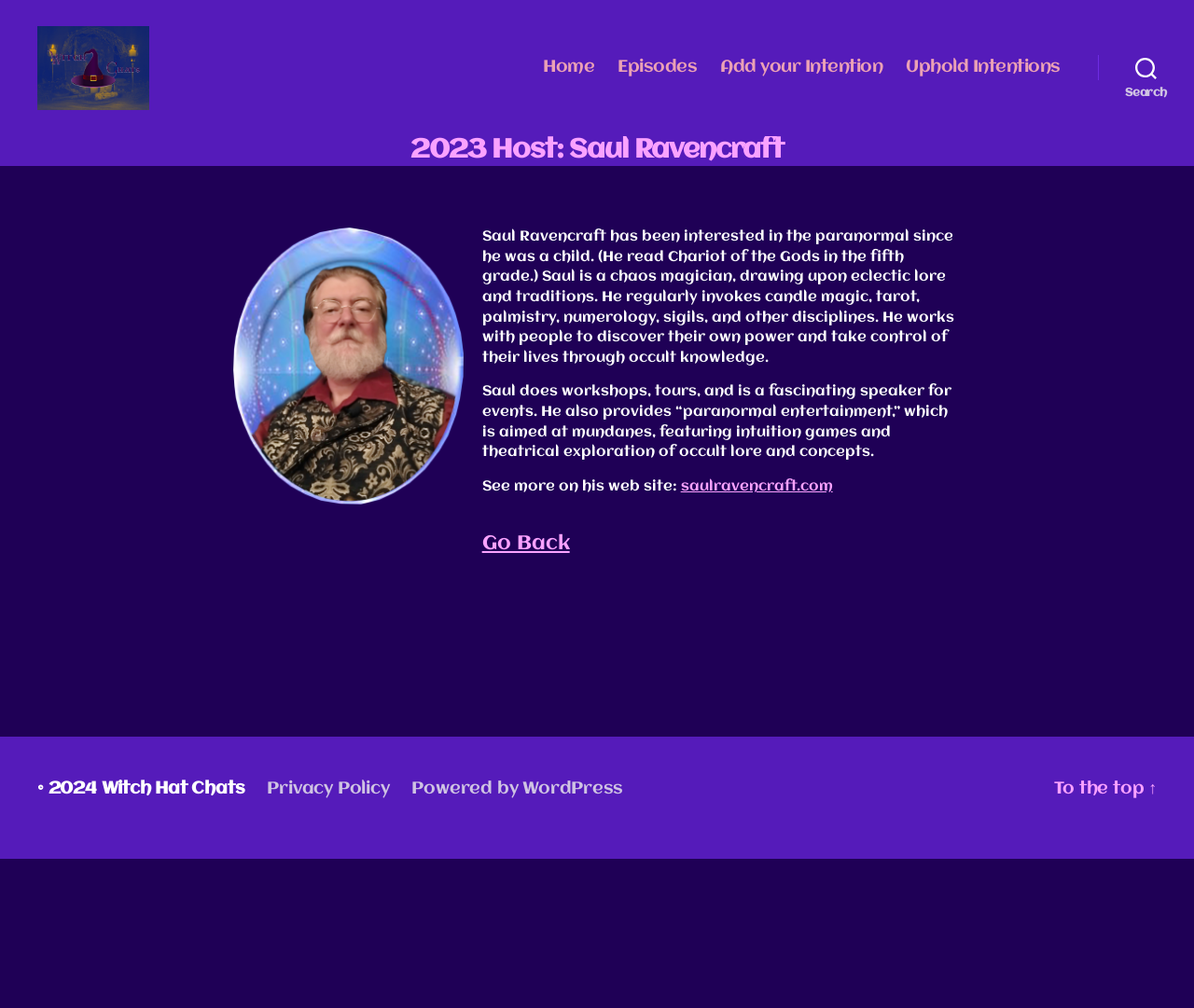What is the name of the website Saul Ravencraft owns?
Based on the image, answer the question in a detailed manner.

The webpage mentions that Saul Ravencraft has a website, and the link to the website is provided as 'saulravencraft.com'.